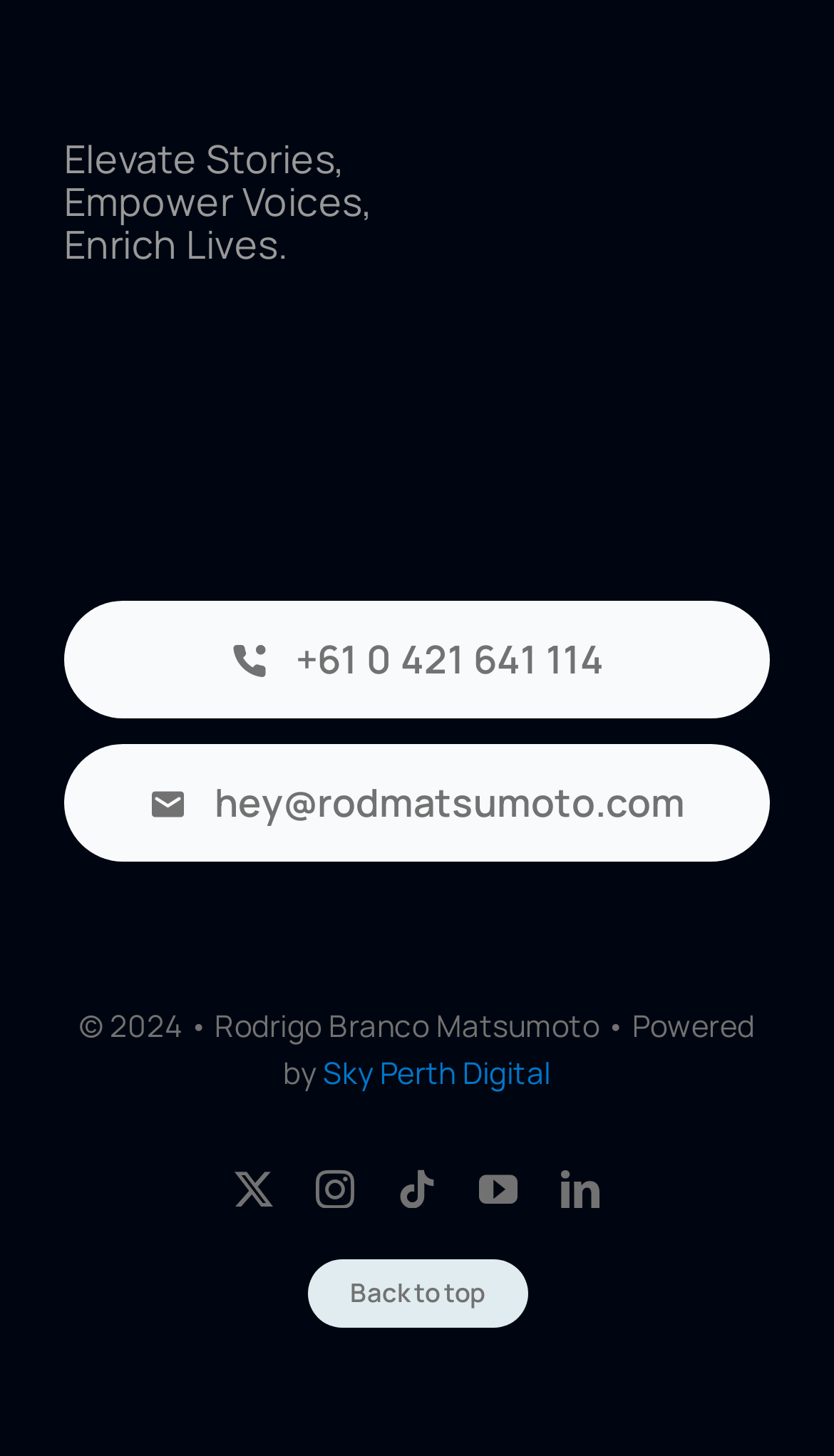Find the bounding box of the UI element described as follows: "Back to top".

[0.368, 0.866, 0.632, 0.913]